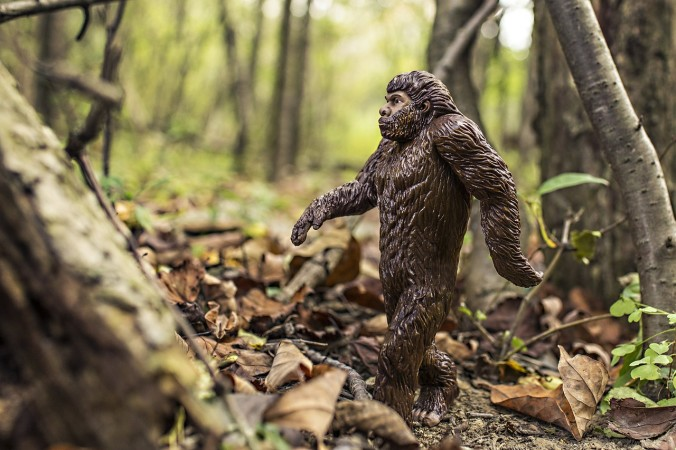Kindly respond to the following question with a single word or a brief phrase: 
What is the context of the accompanying article?

Texas Bigfoot